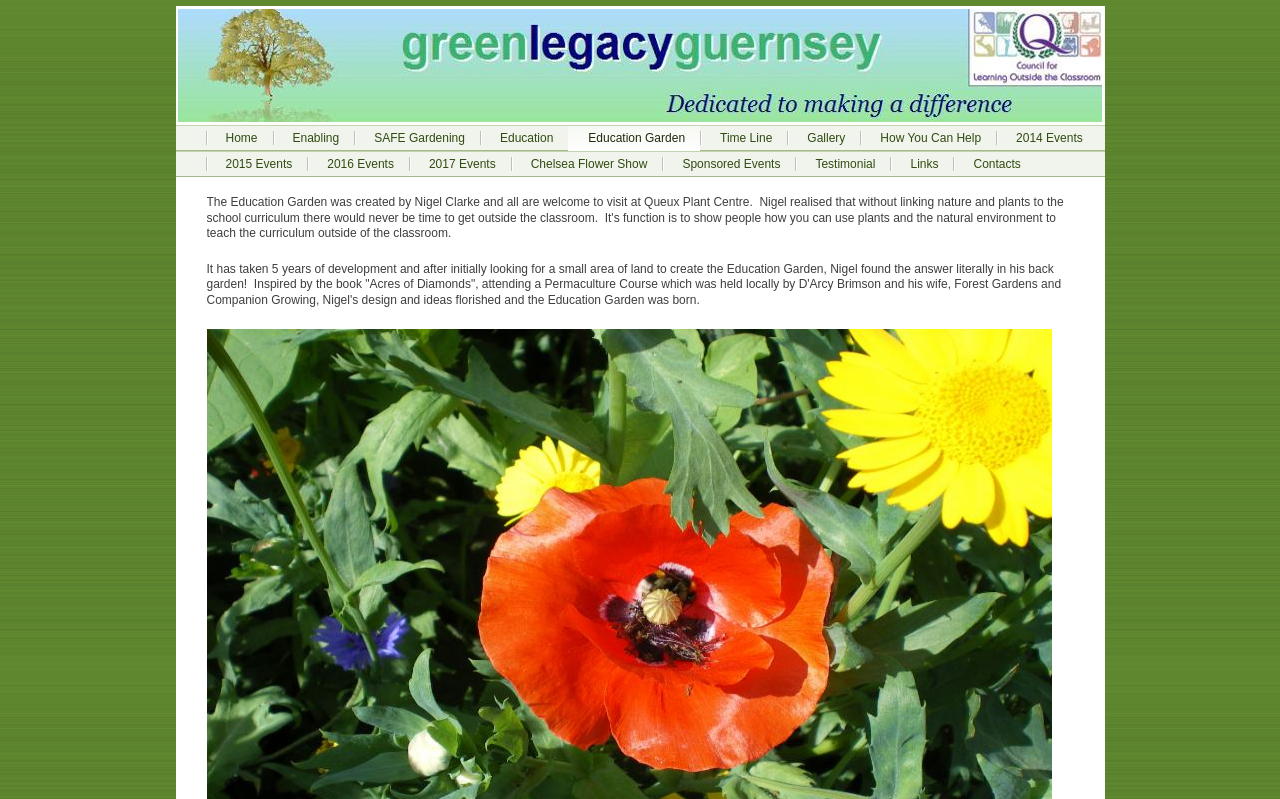Specify the bounding box coordinates for the region that must be clicked to perform the given instruction: "view education garden".

[0.444, 0.156, 0.547, 0.189]